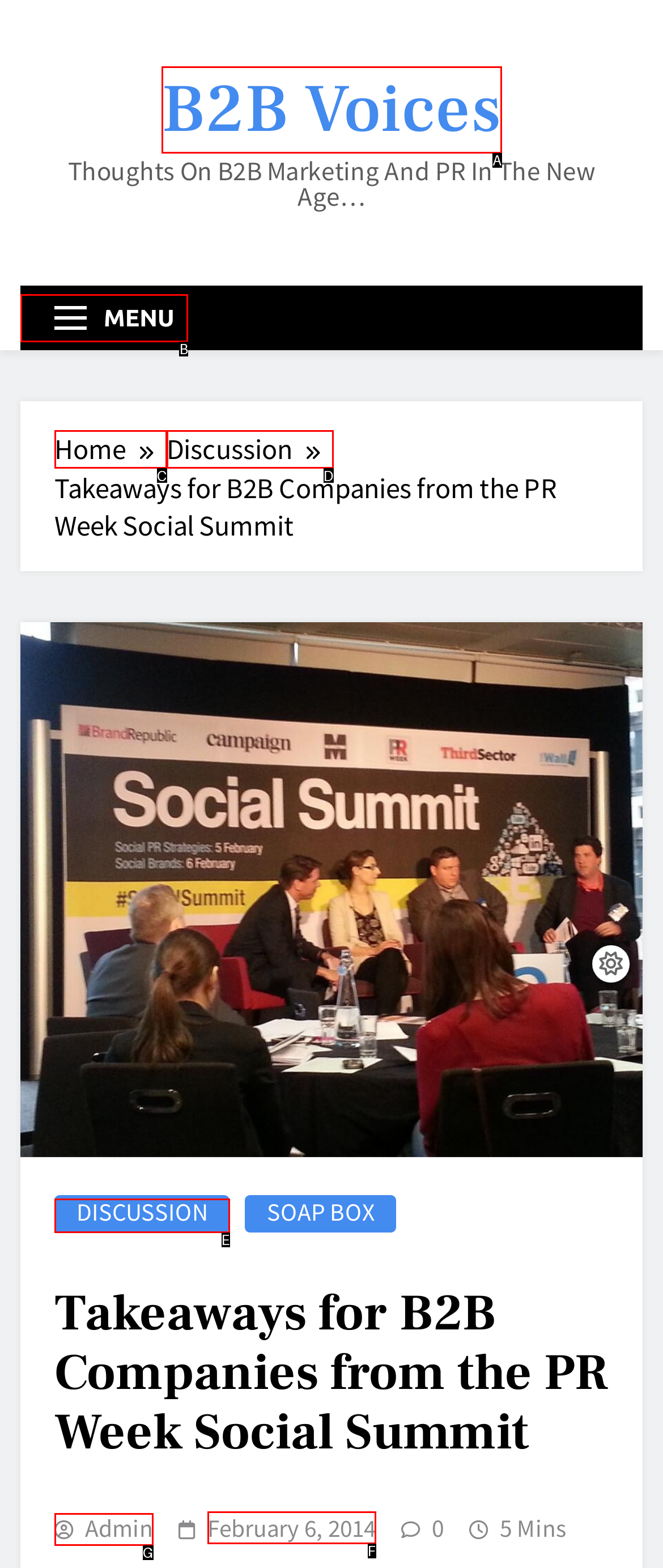Select the letter that corresponds to this element description: Menu
Answer with the letter of the correct option directly.

B